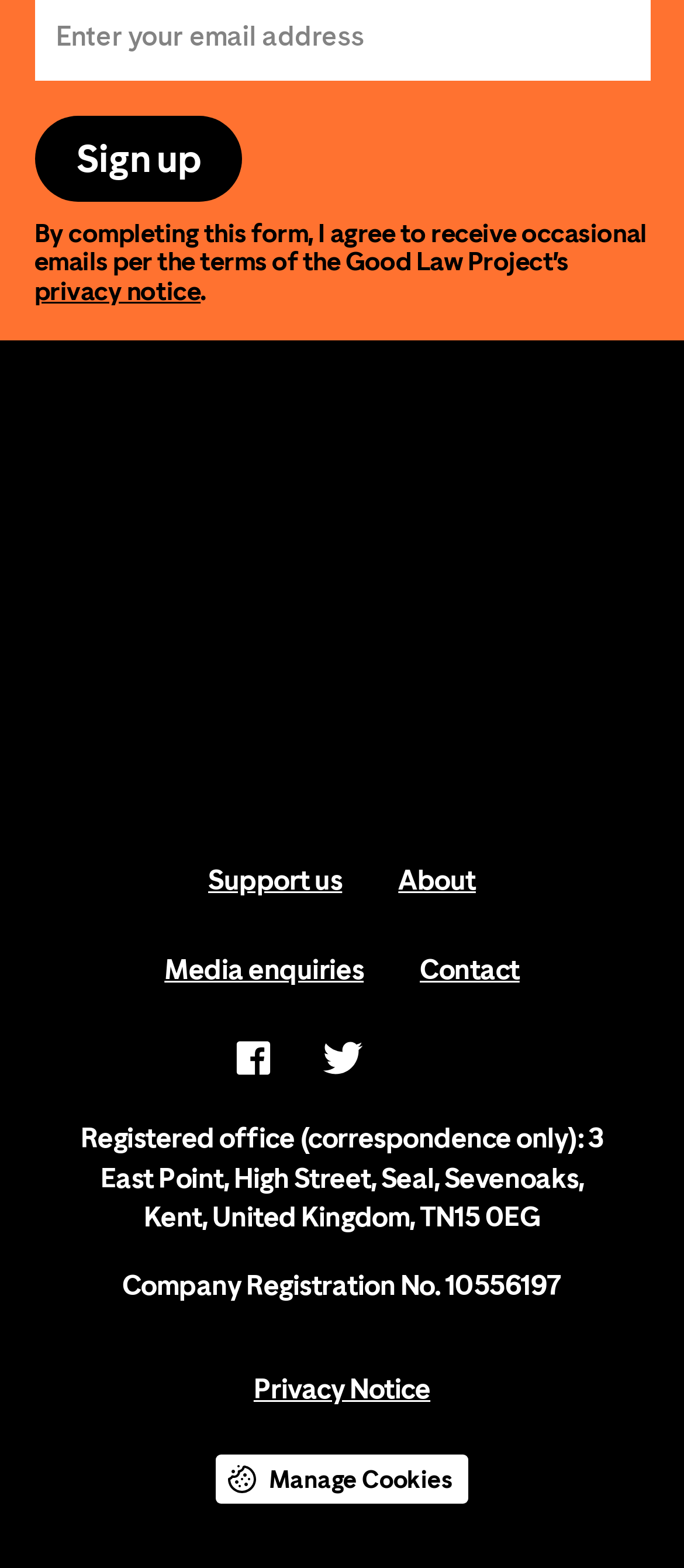Can you find the bounding box coordinates for the element to click on to achieve the instruction: "Sign up"?

[0.05, 0.073, 0.354, 0.128]